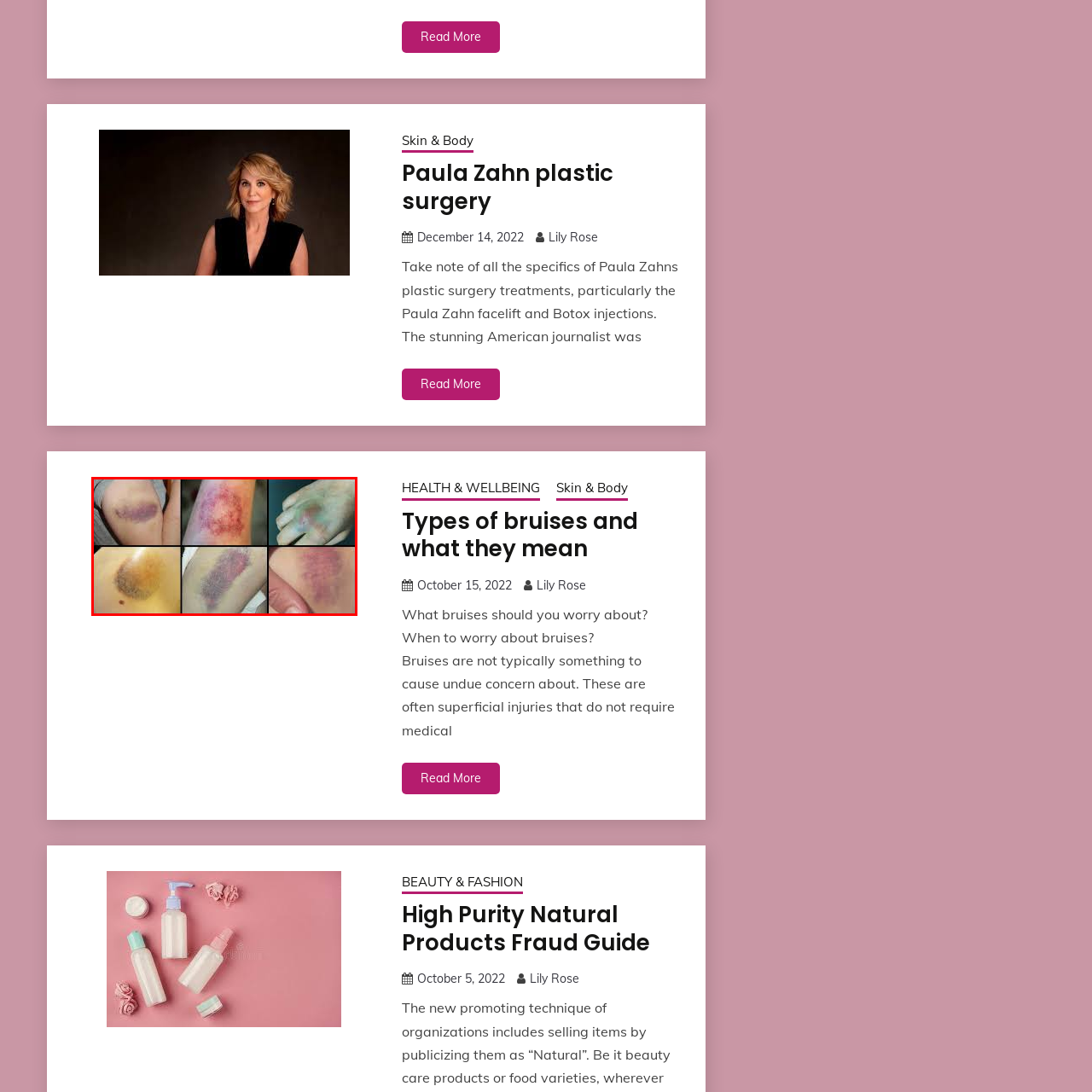Give an elaborate description of the visual elements within the red-outlined box.

The image displays a collection of six close-up photographs of various types of bruises on human skin, arranged in a grid format. Each bruise exhibits distinct colors and patterns, ranging from deep purples and reds to yellows and greens, showcasing the typical progression of bruising. These images serve to illustrate the different appearances of bruises, which can vary based on the age, severity, and location of the injury. This visual representation accompanies a discussion on the types of bruises and what they may indicate about underlying conditions, emphasizing the importance of understanding when a bruise may require medical attention.